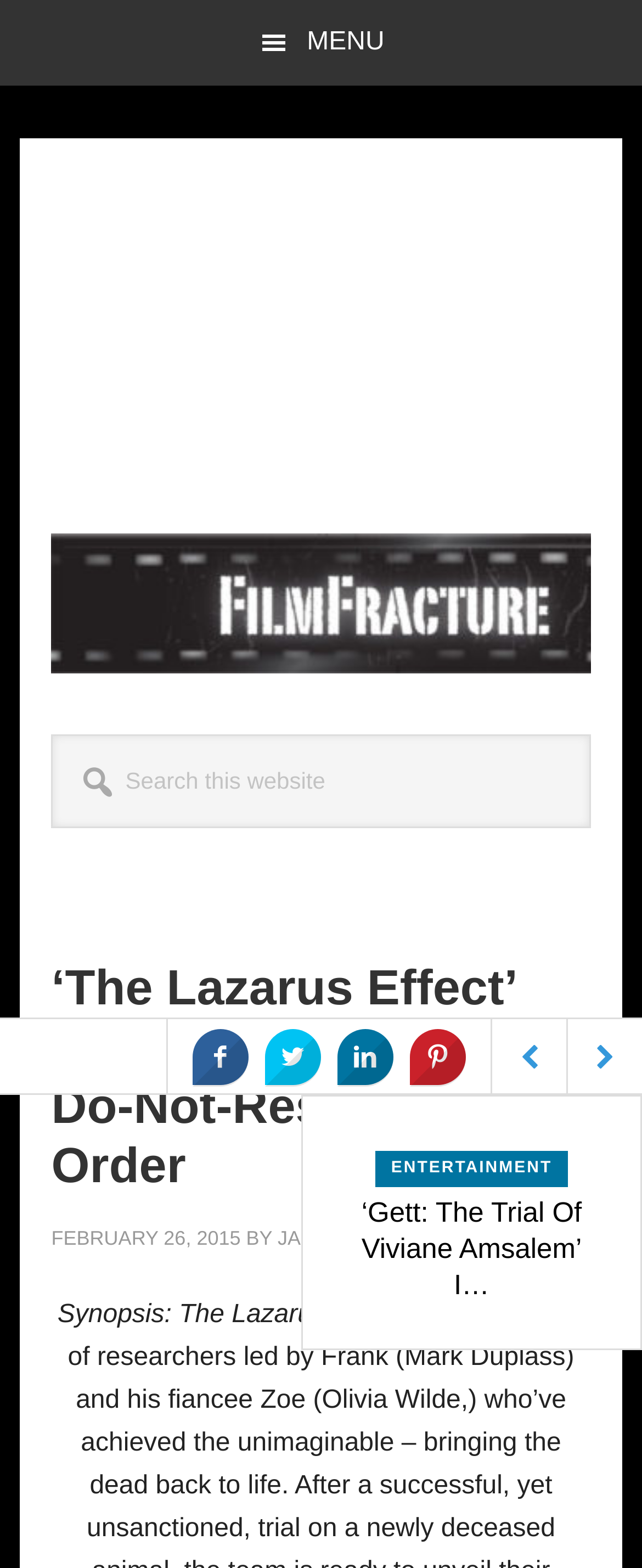Provide the bounding box coordinates of the HTML element described by the text: "title="Share on Pinterest"". The coordinates should be in the format [left, top, right, bottom] with values between 0 and 1.

[0.638, 0.656, 0.726, 0.692]